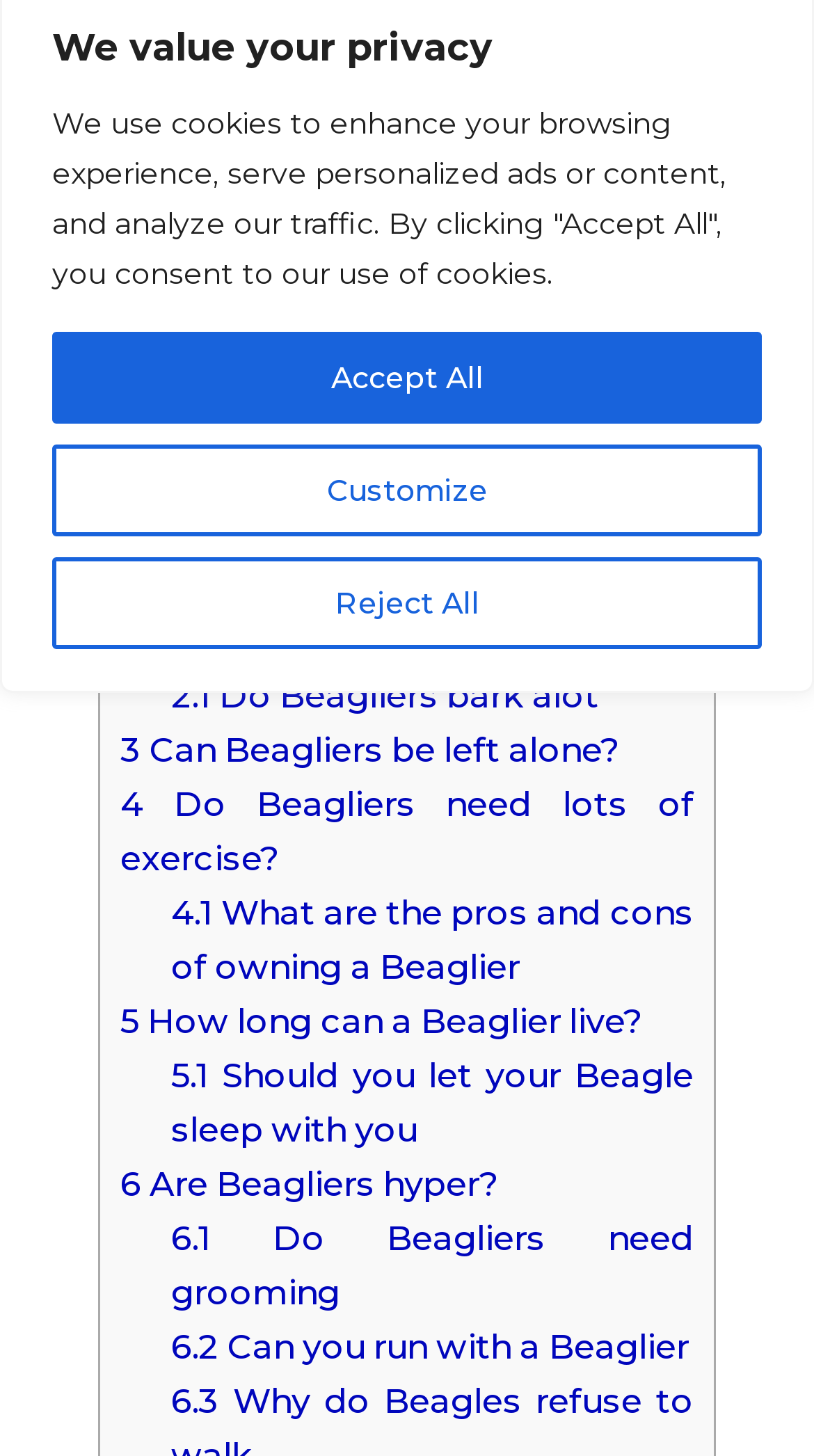Identify and provide the bounding box coordinates of the UI element described: "Next Article →". The coordinates should be formatted as [left, top, right, bottom], with each number being a float between 0 and 1.

[0.621, 0.187, 0.9, 0.229]